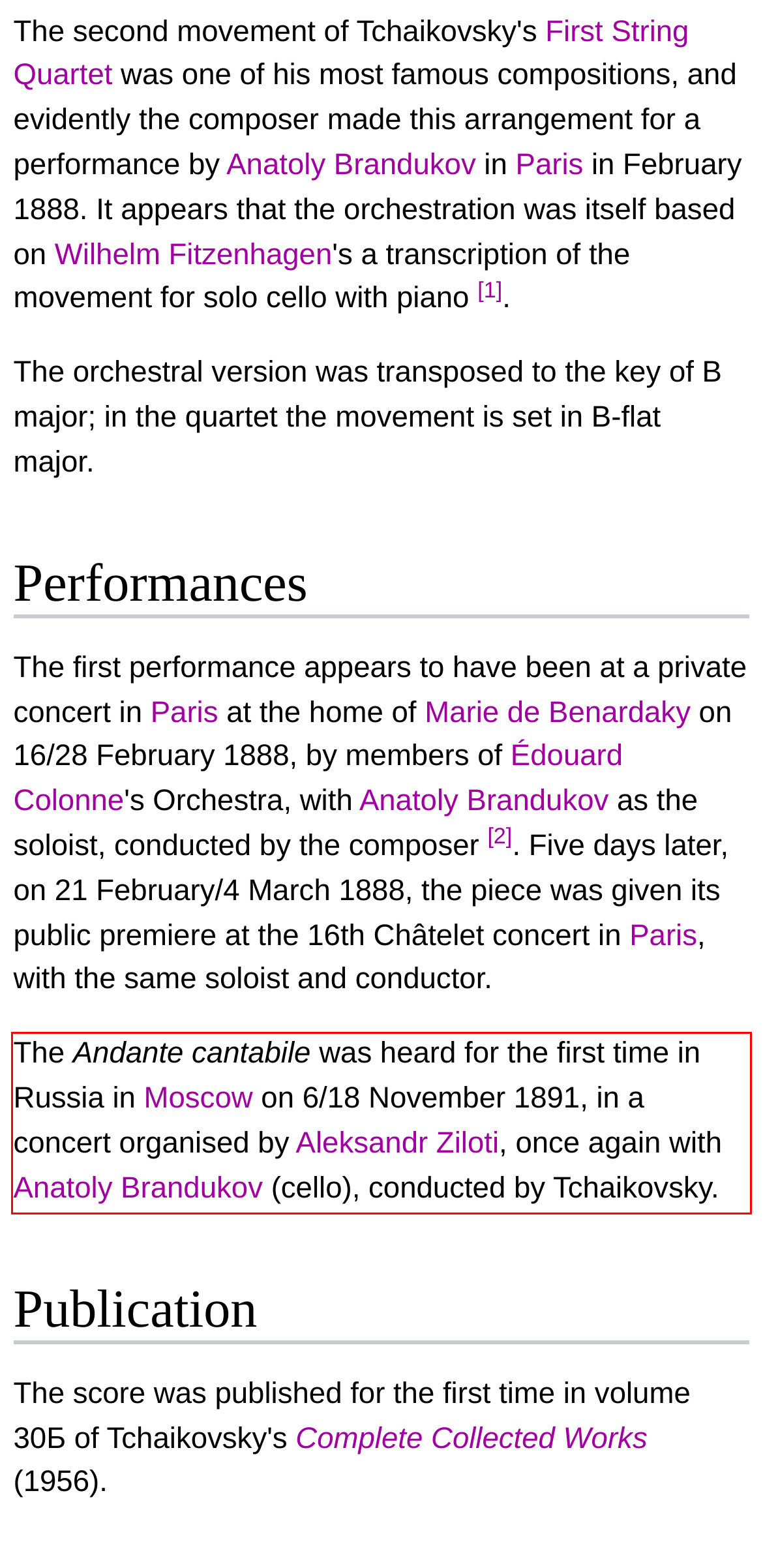The screenshot you have been given contains a UI element surrounded by a red rectangle. Use OCR to read and extract the text inside this red rectangle.

The Andante cantabile was heard for the first time in Russia in Moscow on 6/18 November 1891, in a concert organised by Aleksandr Ziloti, once again with Anatoly Brandukov (cello), conducted by Tchaikovsky.